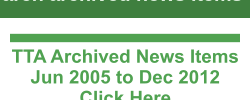Offer a detailed caption for the image presented.

The image features a vibrant green banner titled "TTA Archived News Items," indicating a collection of news articles related to the TTA (likely referring to a specific organization or association). Below the title, the text states "Jun 2005 to Dec 2012," suggesting that the archived content spans this specific timeframe. A bold and inviting "Click Here" prompt encourages users to access the archived news items, making it clear that this section serves as a resource for historical information pertaining to the organization from the specified years. The overall design is engaging and user-friendly, aiming to attract visitors looking for relevant news archives.